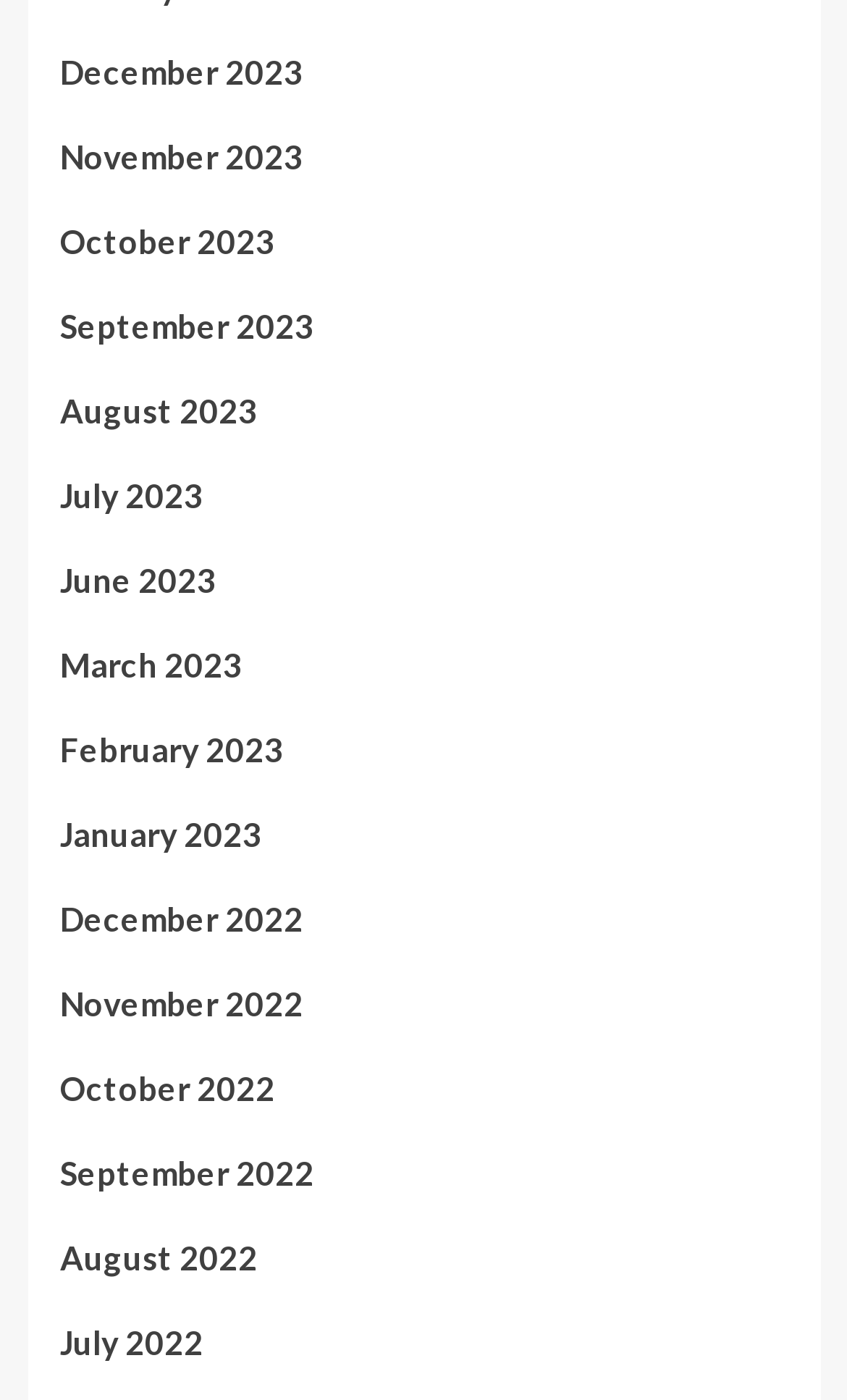What is the earliest month listed?
Provide a short answer using one word or a brief phrase based on the image.

December 2022